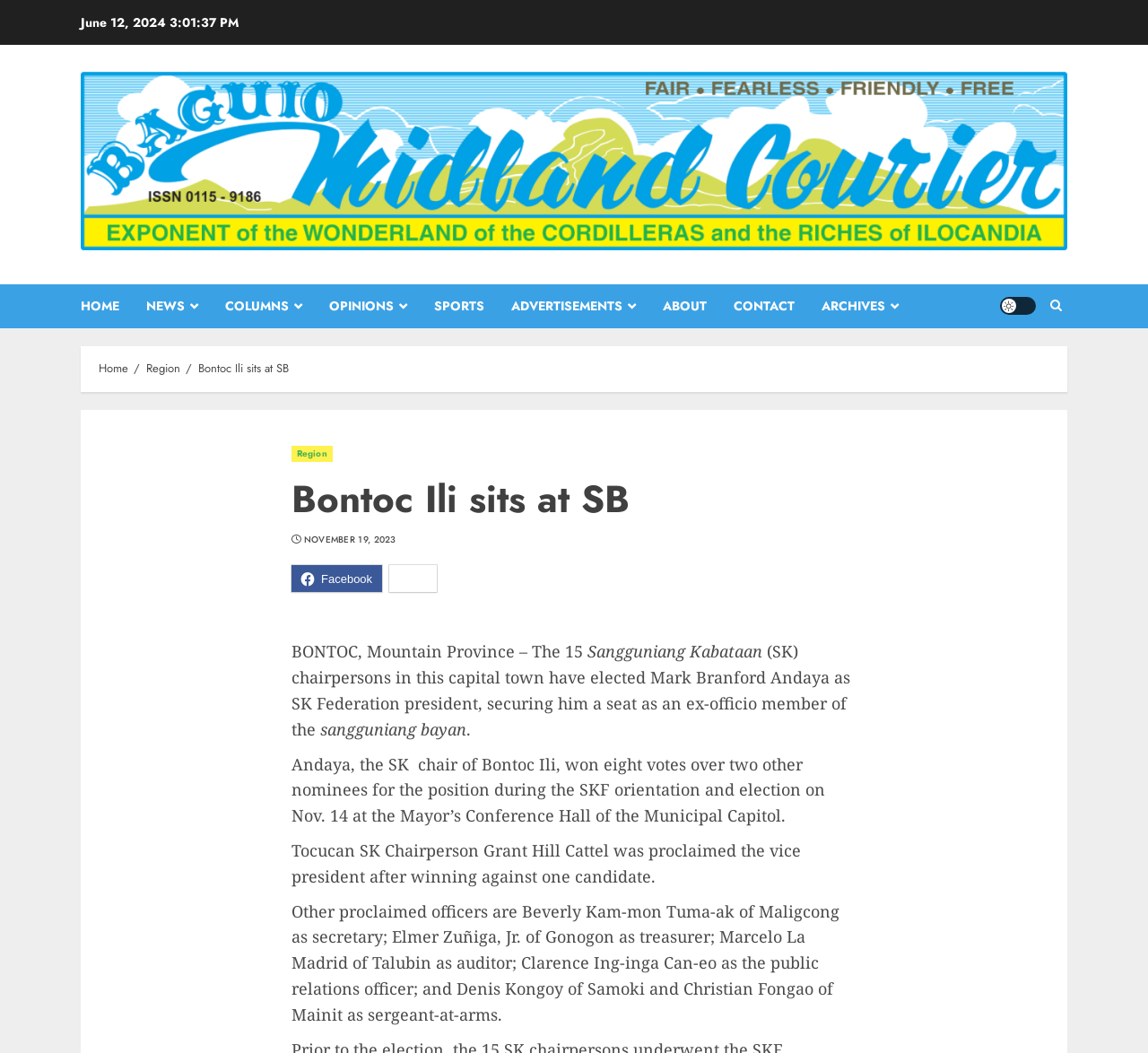Given the description "Get started", determine the bounding box of the corresponding UI element.

None